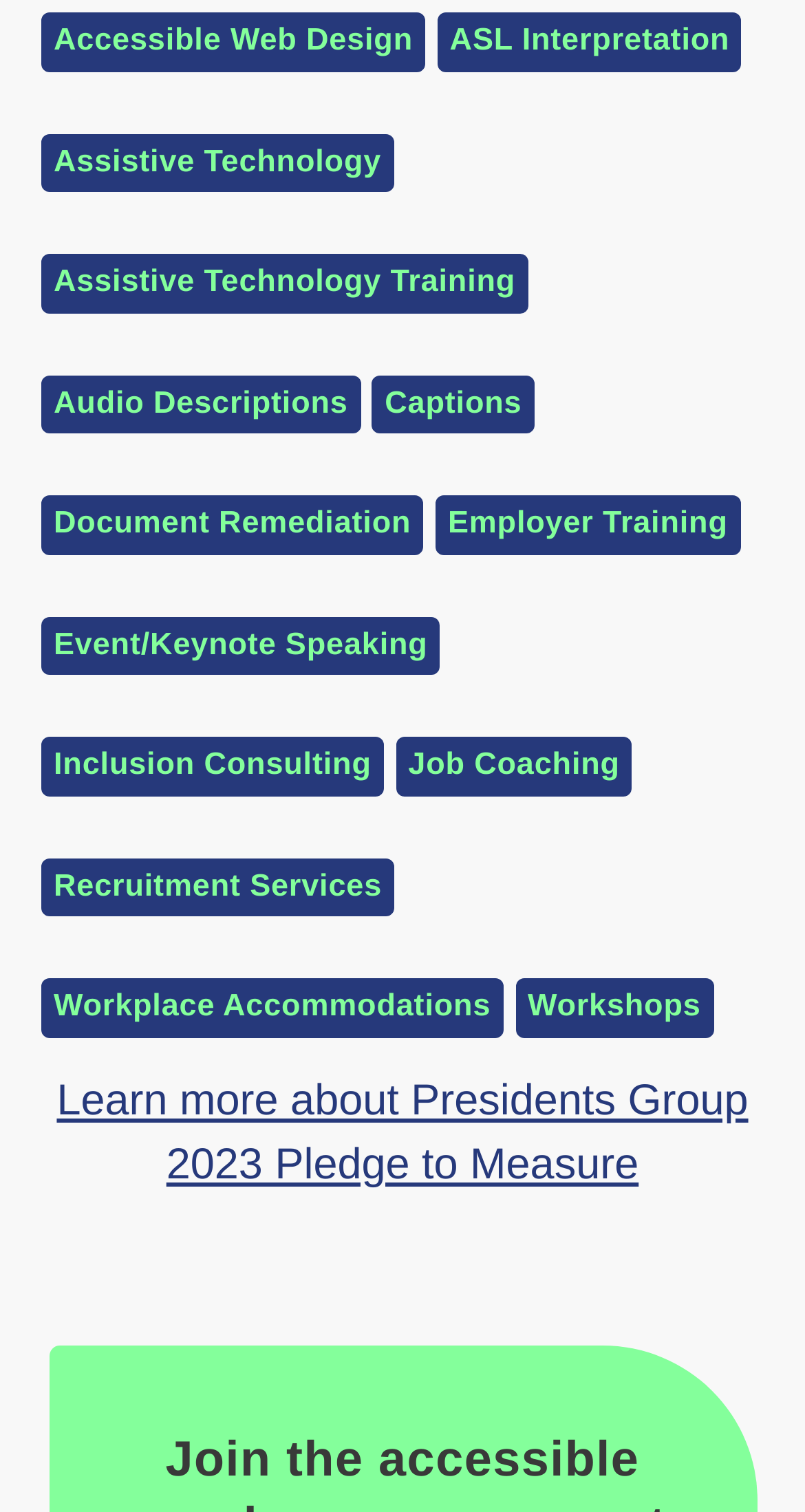What is the last link on the webpage?
Using the image, answer in one word or phrase.

Learn more about Presidents Group 2023 Pledge to Measure